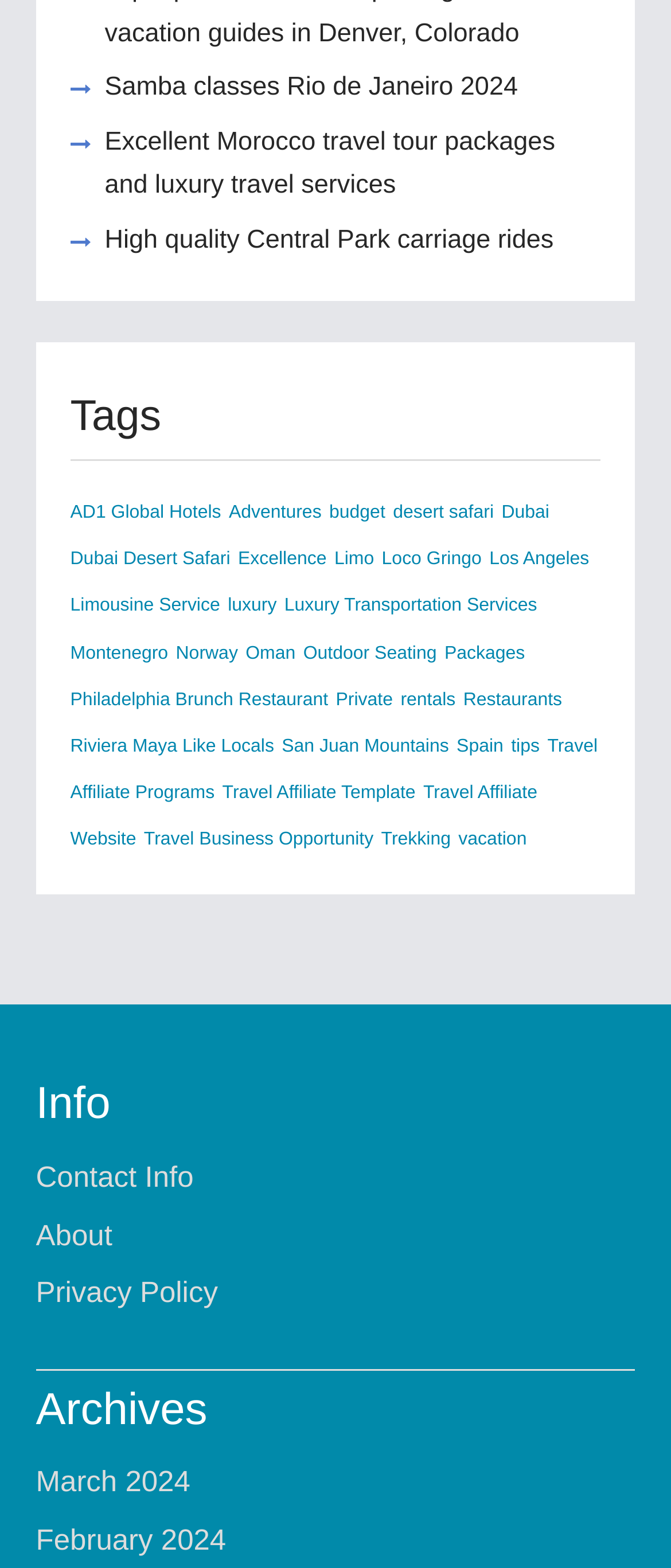Specify the bounding box coordinates of the area that needs to be clicked to achieve the following instruction: "Click on Samba classes Rio de Janeiro 2024".

[0.156, 0.047, 0.772, 0.065]